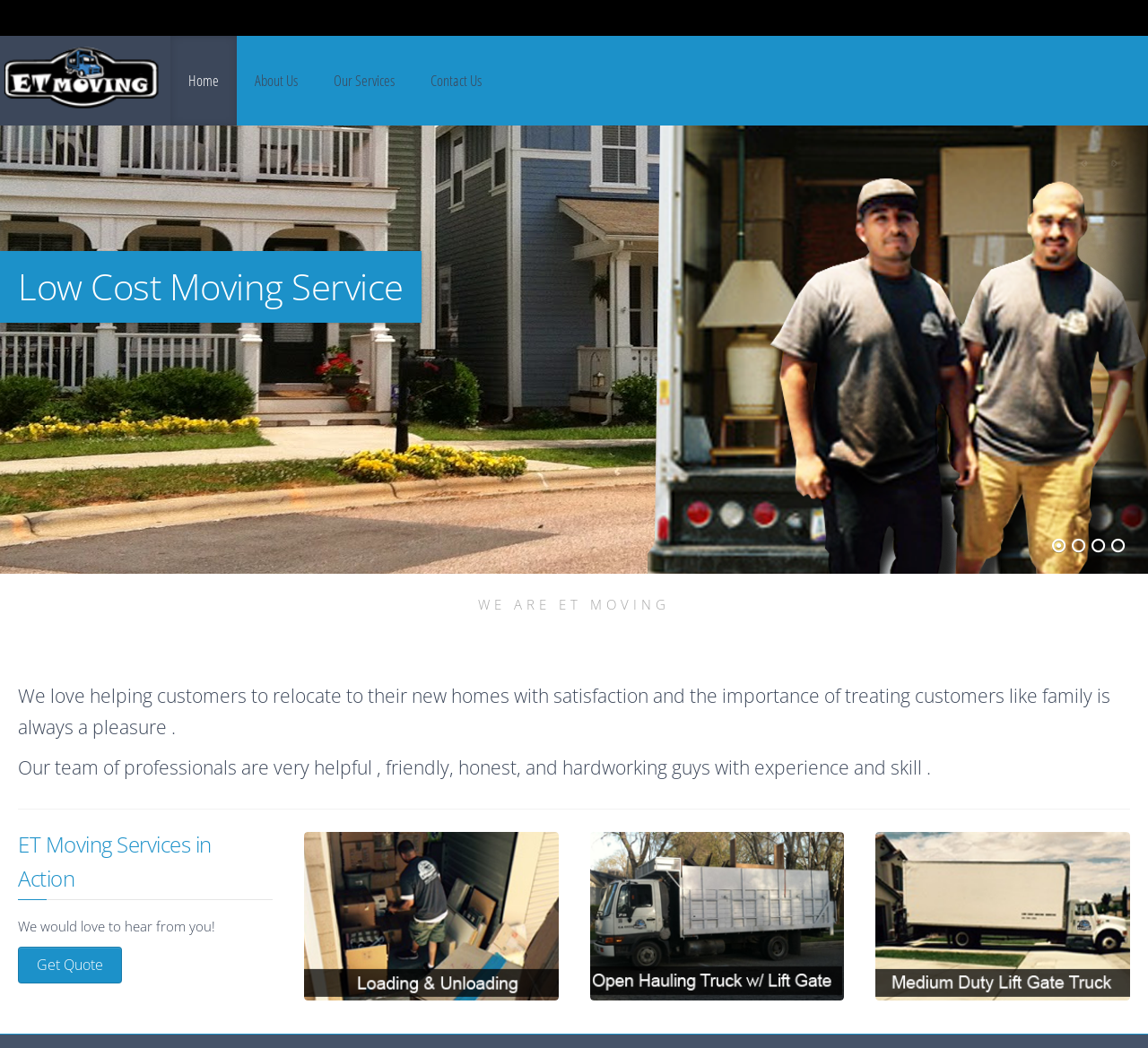Determine the bounding box coordinates for the area that needs to be clicked to fulfill this task: "Get a quote for moving services". The coordinates must be given as four float numbers between 0 and 1, i.e., [left, top, right, bottom].

[0.016, 0.903, 0.106, 0.938]